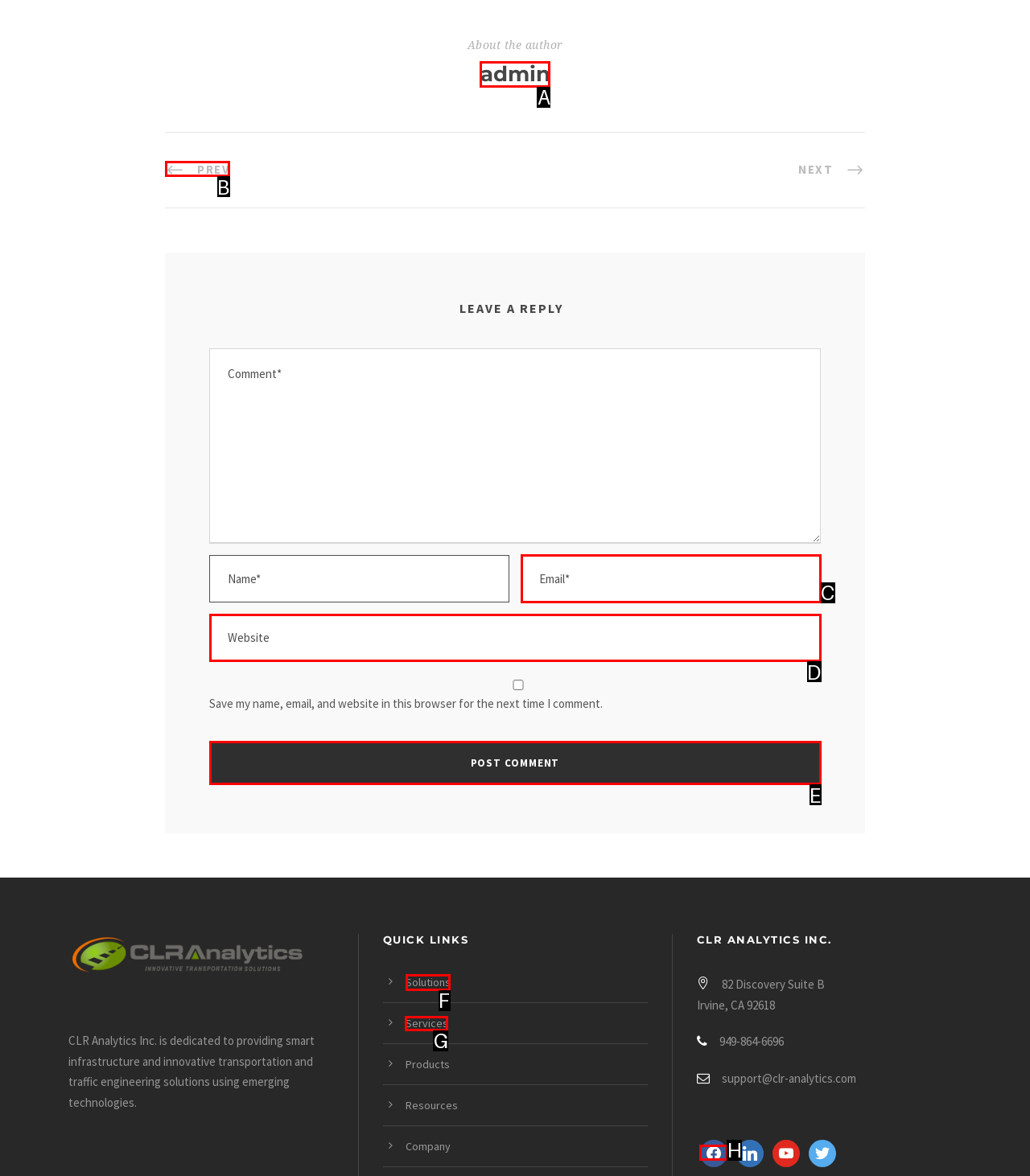Which HTML element should be clicked to complete the task: Go to the page to buy a diploma in Yekaterinburg? Answer with the letter of the corresponding option.

None